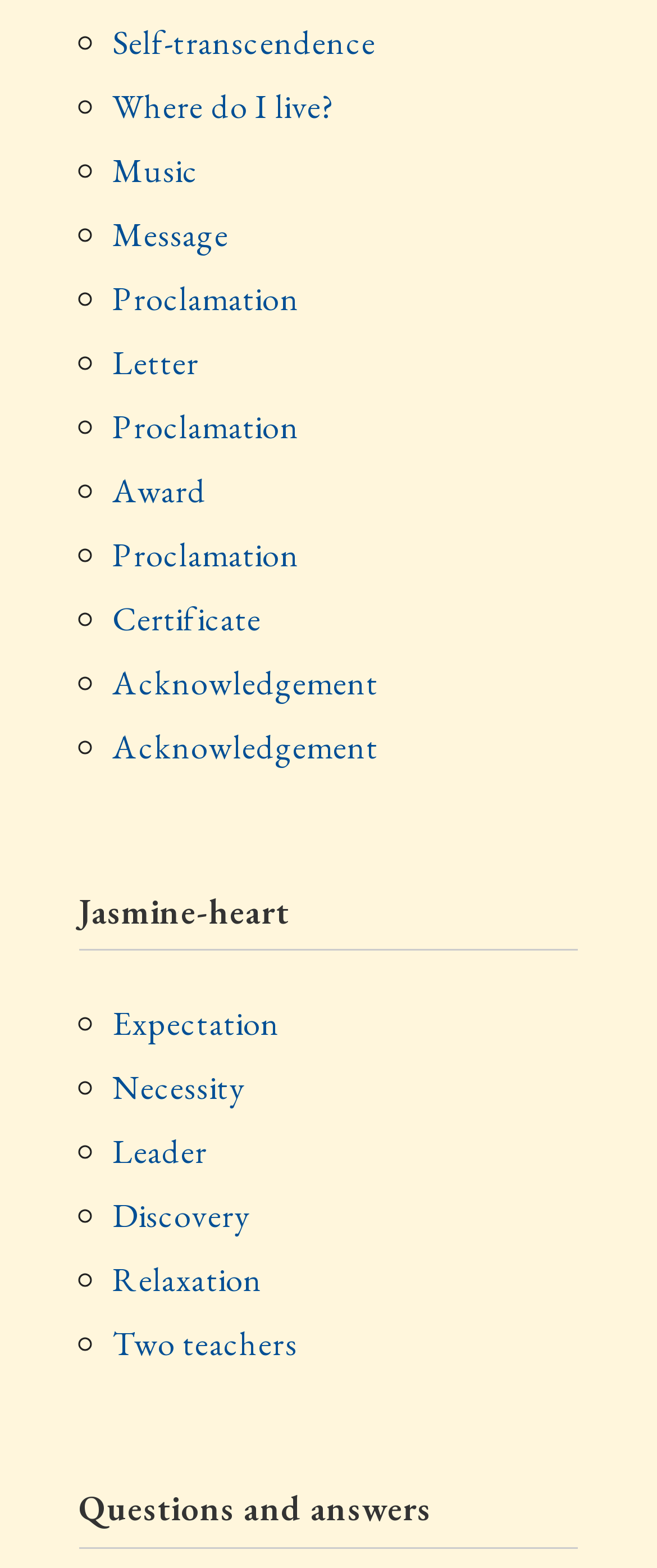Pinpoint the bounding box coordinates of the clickable element to carry out the following instruction: "View Message."

[0.171, 0.135, 0.348, 0.163]